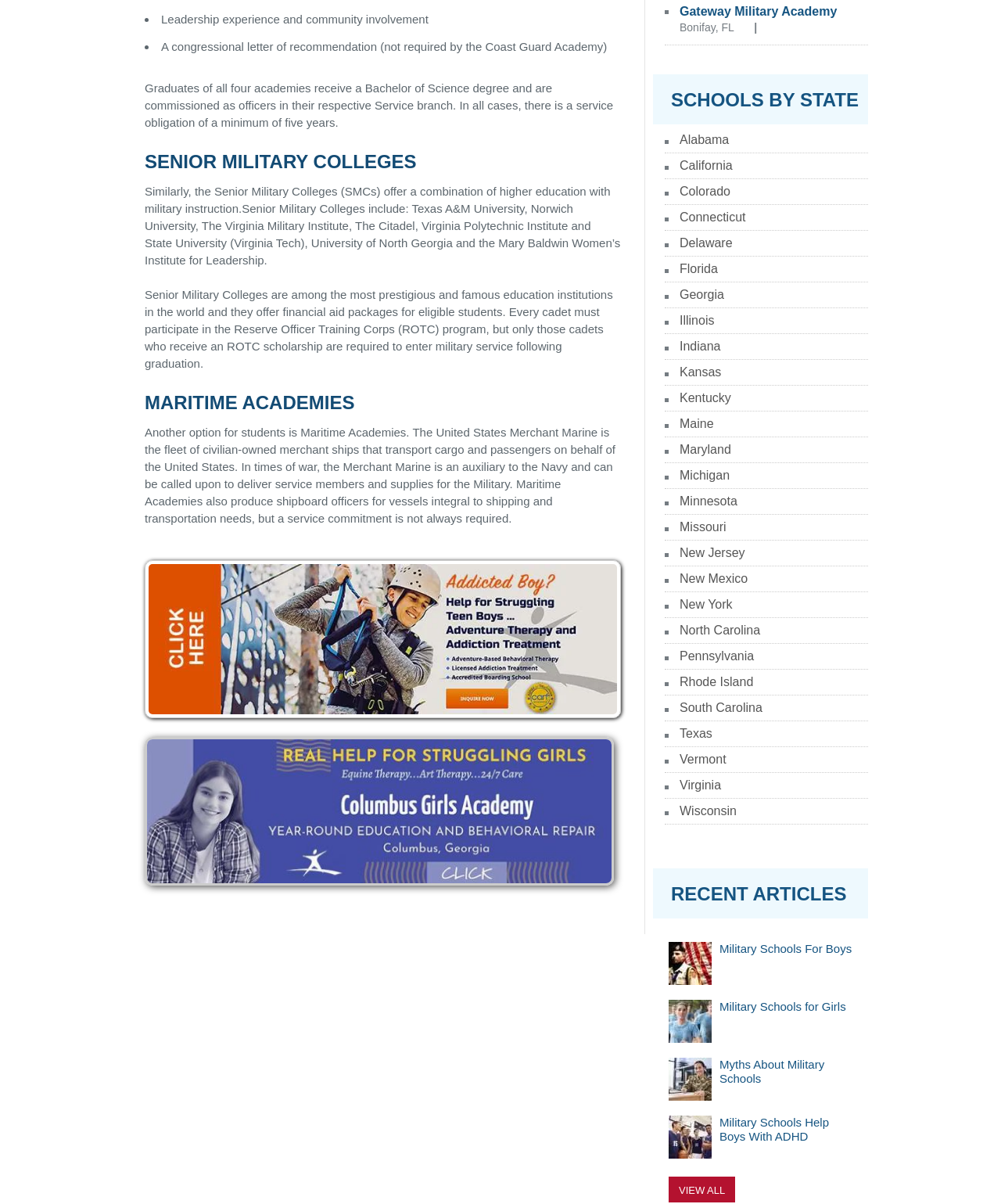Using the webpage screenshot, find the UI element described by North Carolina. Provide the bounding box coordinates in the format (top-left x, top-left y, bottom-right x, bottom-right y), ensuring all values are floating point numbers between 0 and 1.

[0.679, 0.518, 0.759, 0.529]